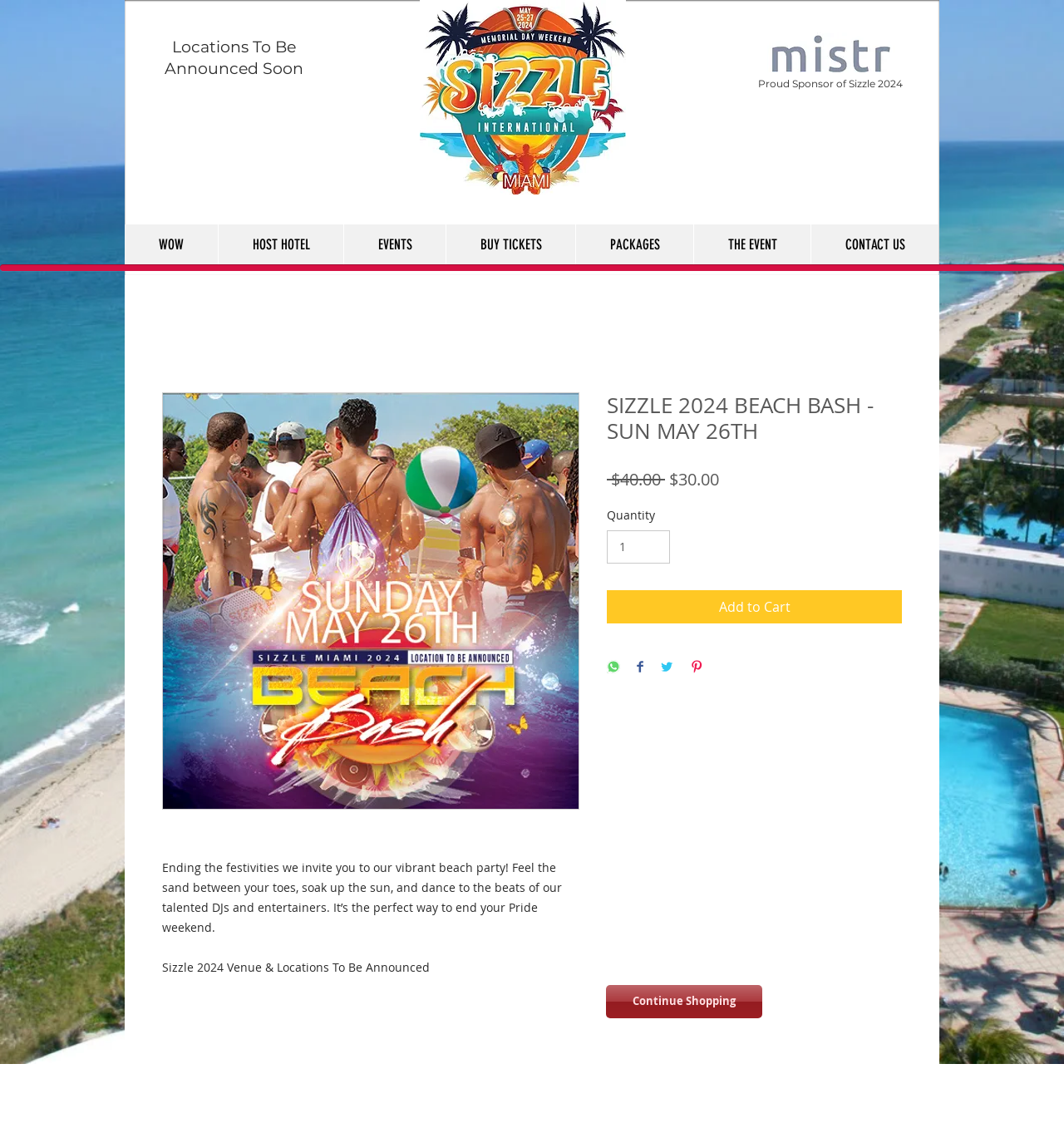Please determine the heading text of this webpage.

SIZZLE 2024 BEACH BASH - SUN MAY 26TH